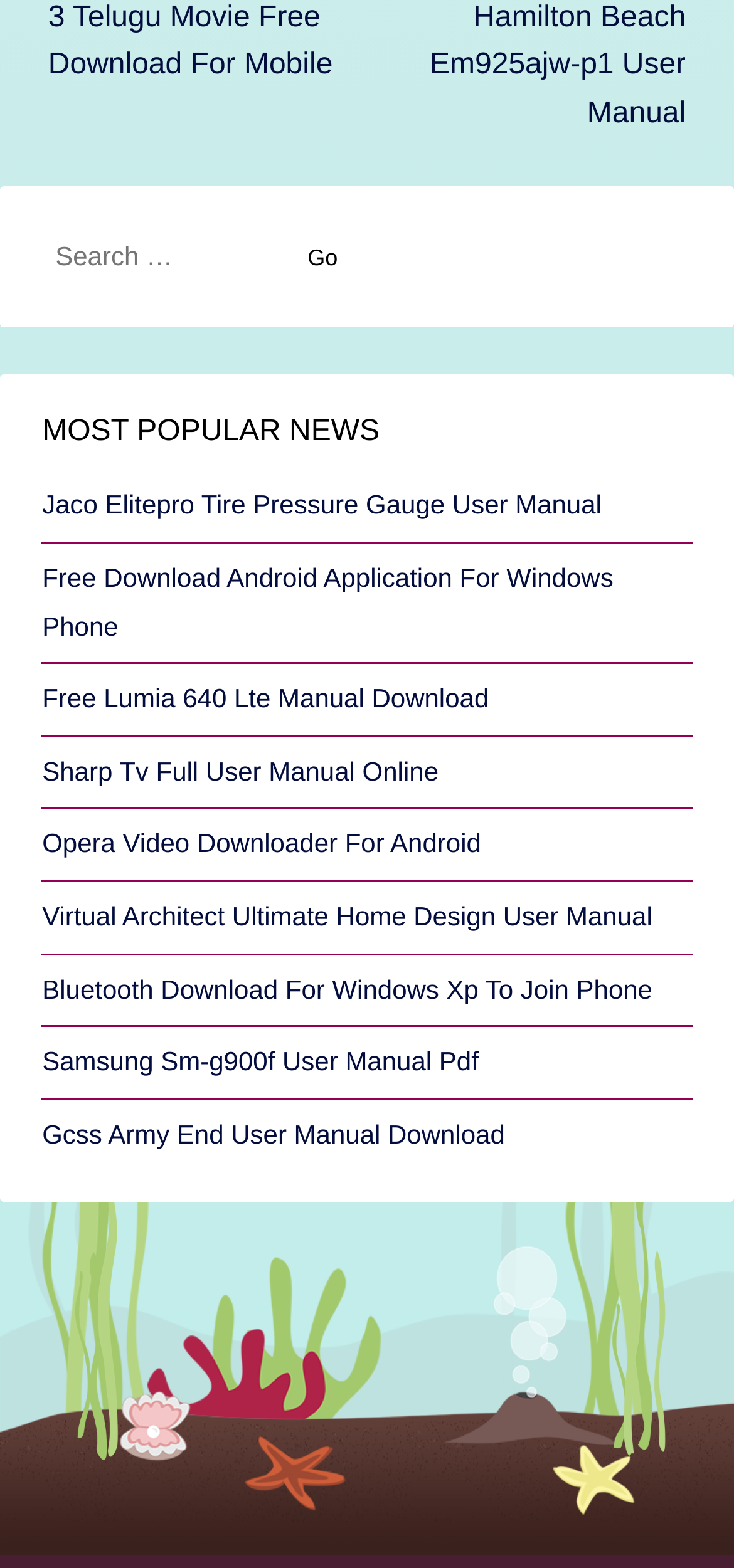Please provide a brief answer to the following inquiry using a single word or phrase:
What is the category of the content on this webpage?

User manuals and downloads